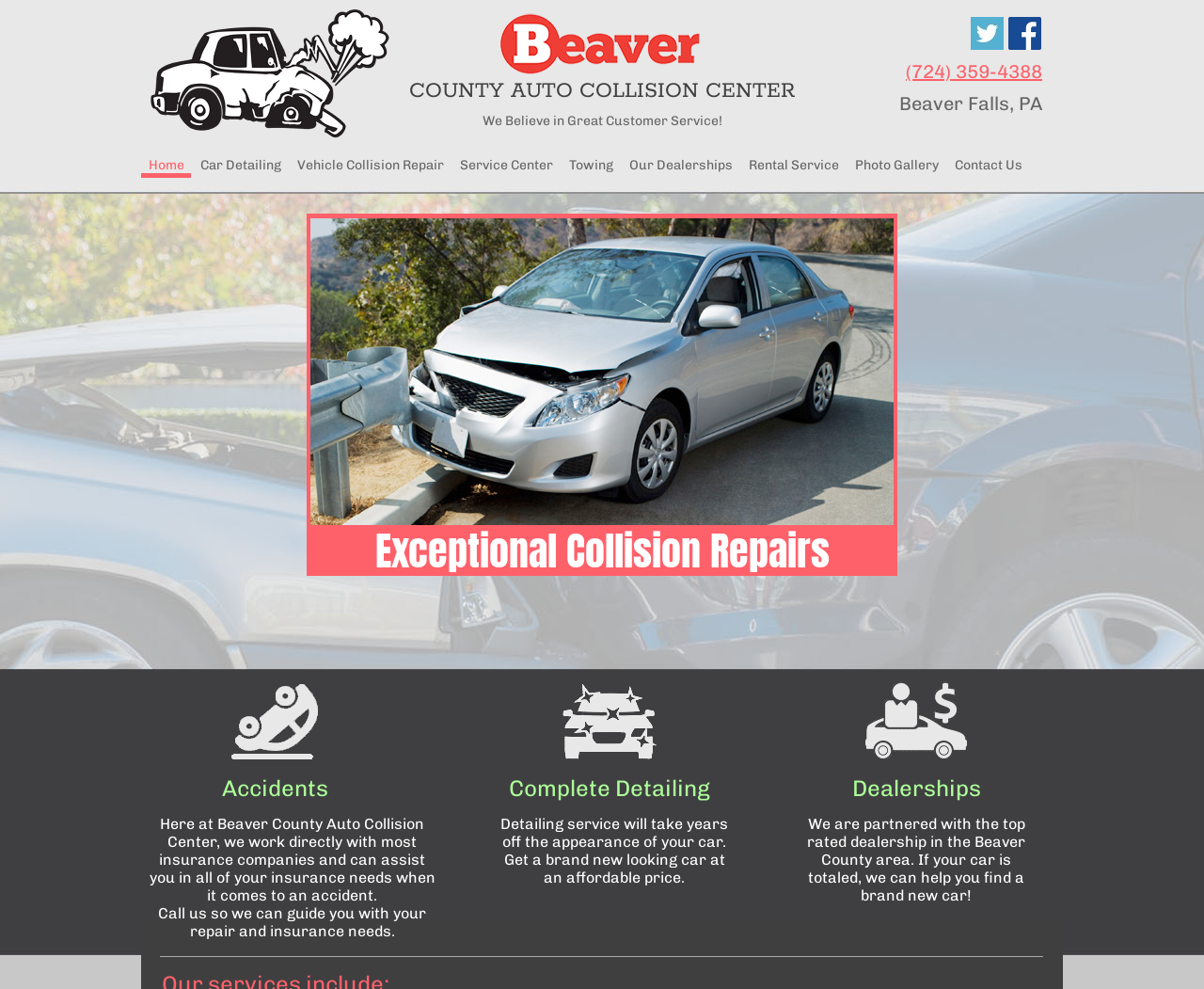Please give the bounding box coordinates of the area that should be clicked to fulfill the following instruction: "Contact Us". The coordinates should be in the format of four float numbers from 0 to 1, i.e., [left, top, right, bottom].

[0.793, 0.159, 0.849, 0.175]